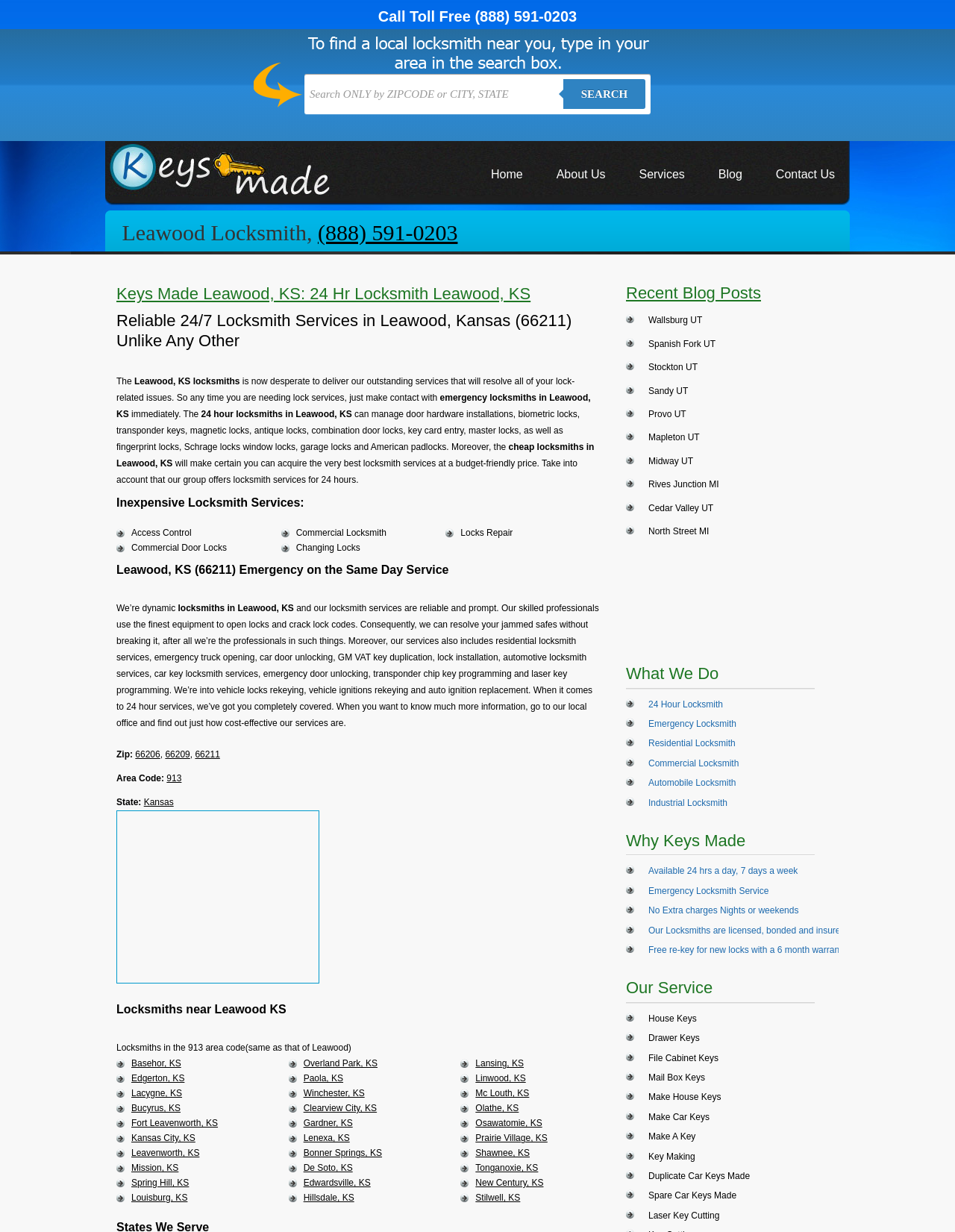Elaborate on the webpage's design and content in a detailed caption.

This webpage is about a locksmith service in Leawood, Kansas. At the top, there is a search bar where users can input their zip code or city and state to search for locksmith services. Below the search bar, there are several links to different pages, including "Home", "About Us", "Services", "Blog", and "Contact Us". 

The main content of the page is divided into several sections. The first section has a heading "Leawood Locksmith, (888) 591-0203" and provides information about the locksmith service, including its 24/7 availability and the types of locks it can manage. 

The next section has a heading "Inexpensive Locksmith Services" and lists various services offered, including access control, commercial door locks, and lock repair. 

The following section has a heading "Leawood, KS (66211) Emergency on the Same Day Service" and describes the emergency locksmith services available, including car door unlocking and lock installation. 

The page also lists various areas served by the locksmith, including Basehor, Edgerton, and Kansas City, among others. 

At the bottom of the page, there is a section with recent blog posts, with links to articles about locksmith services in different cities, including Wallsburg, Spanish Fork, and Stockton, all in Utah.